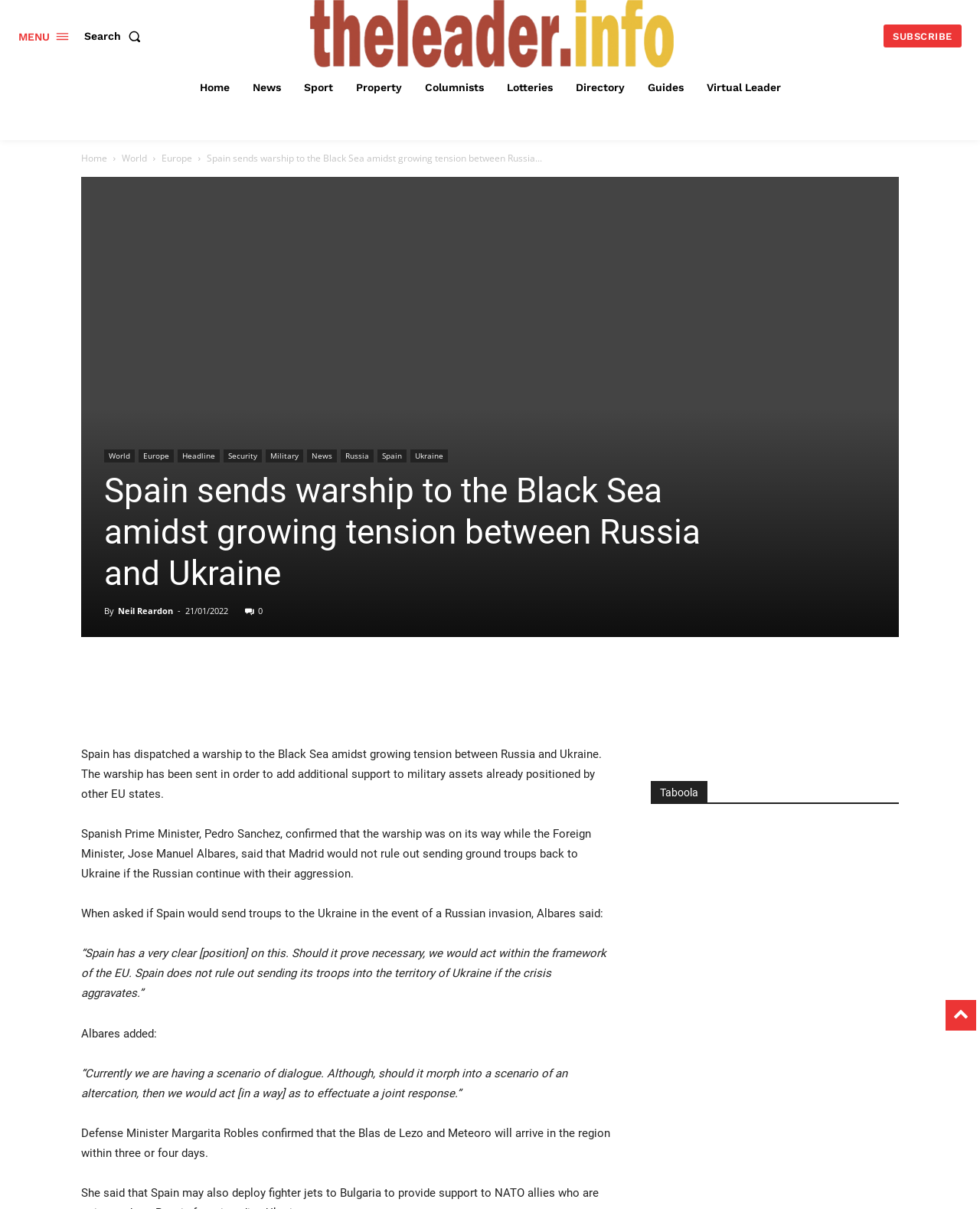Determine the primary headline of the webpage.

Spain sends warship to the Black Sea amidst growing tension between Russia and Ukraine